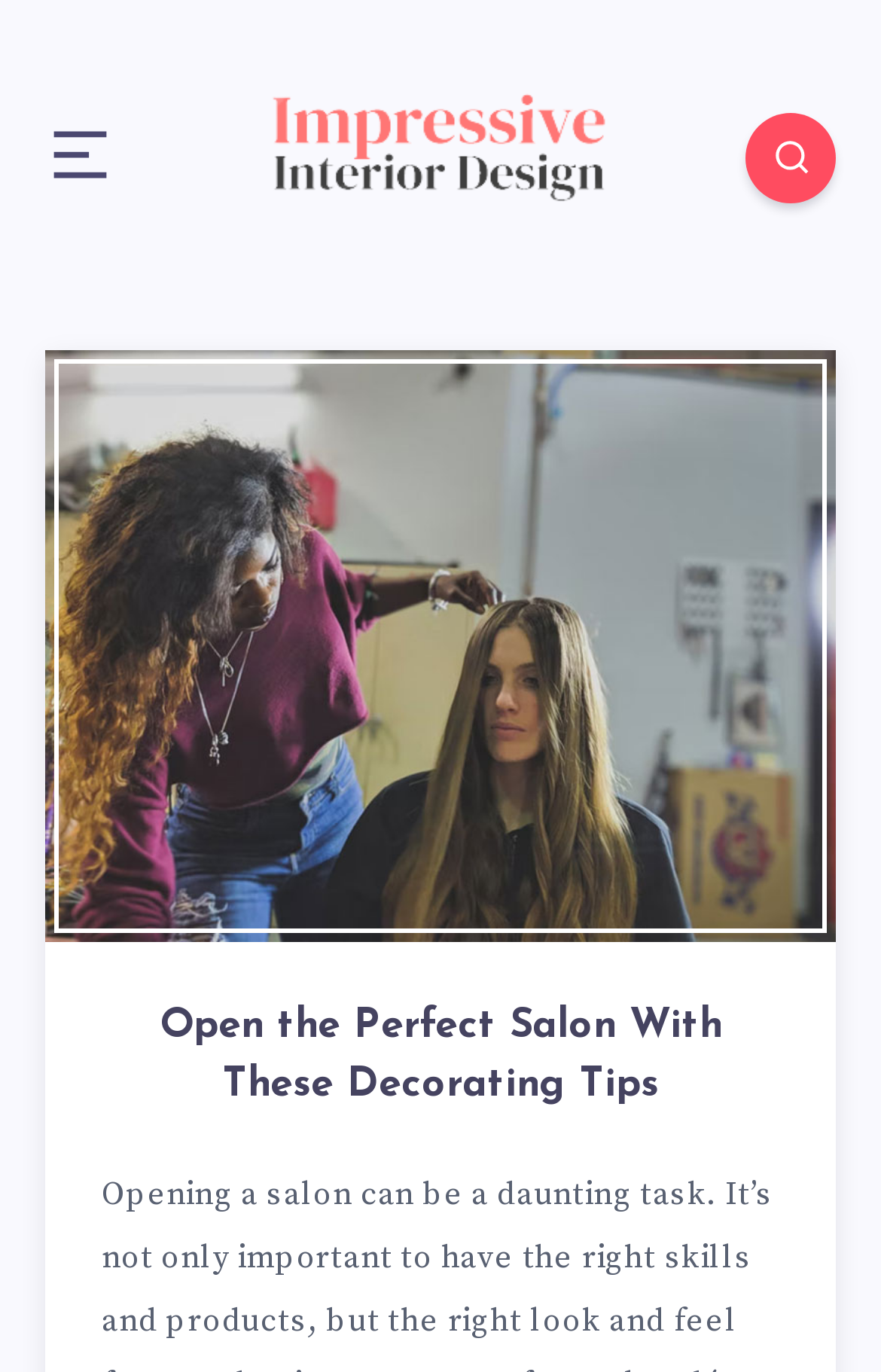What is the position of the header?
Look at the image and answer with only one word or phrase.

Centered